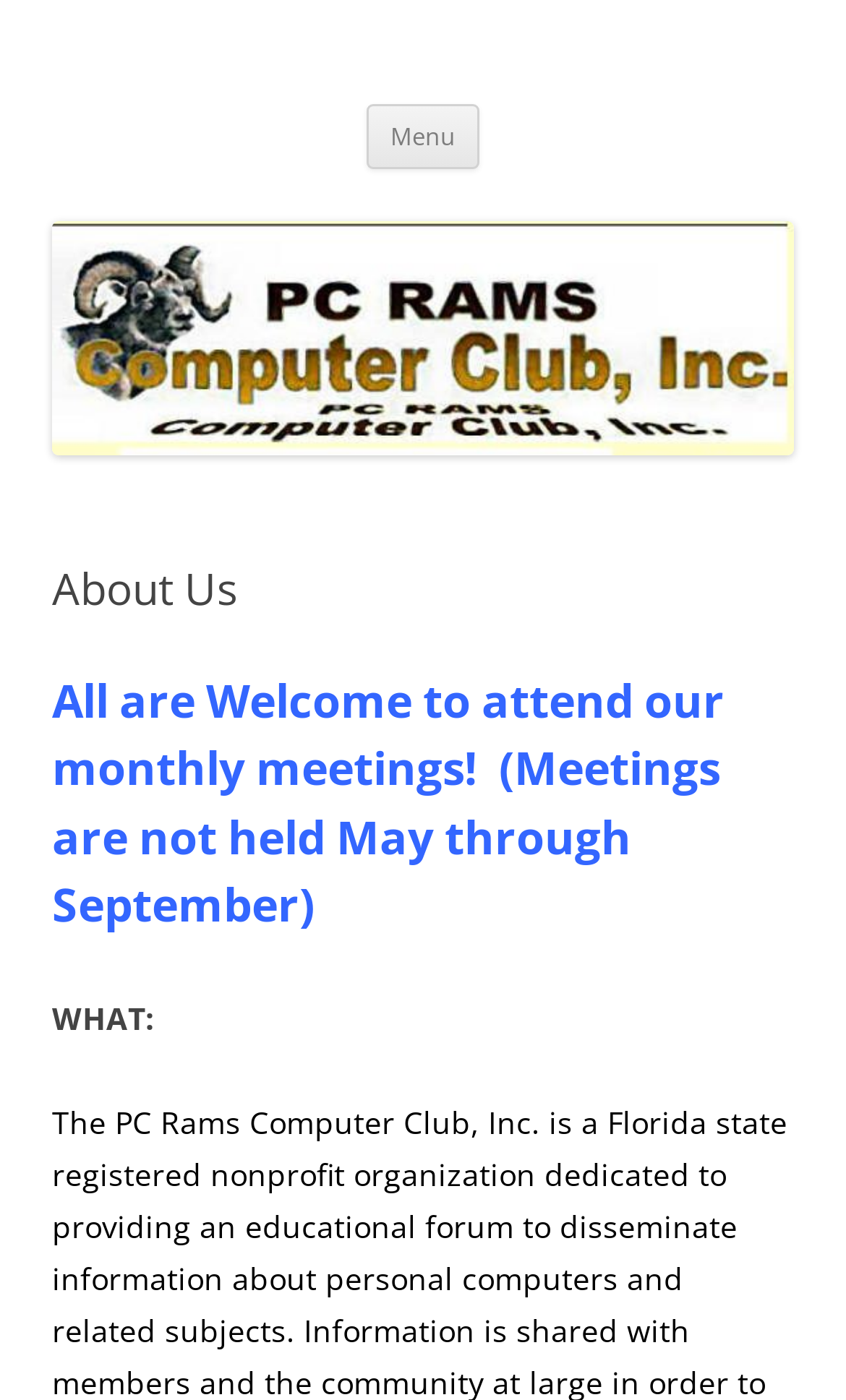Please provide a comprehensive response to the question based on the details in the image: How often are the monthly meetings held?

The frequency of the monthly meetings can be found in the heading element below the main heading, which states that 'All are Welcome to attend our monthly meetings! (Meetings are not held May through September)'.